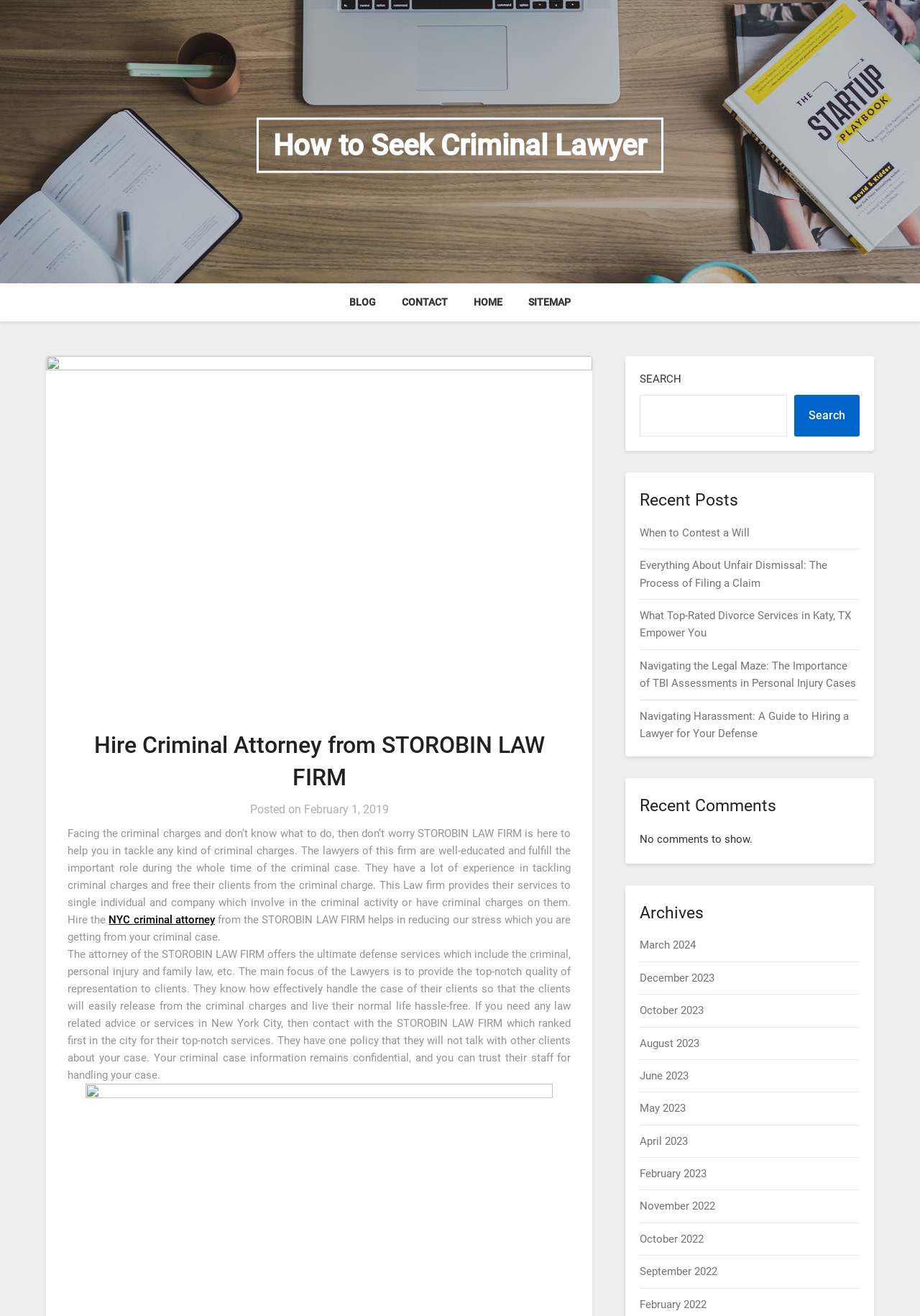What is the purpose of the search box on the webpage?
Can you offer a detailed and complete answer to this question?

The webpage has a search box with a 'Search' button, which allows users to search for specific content within the website.